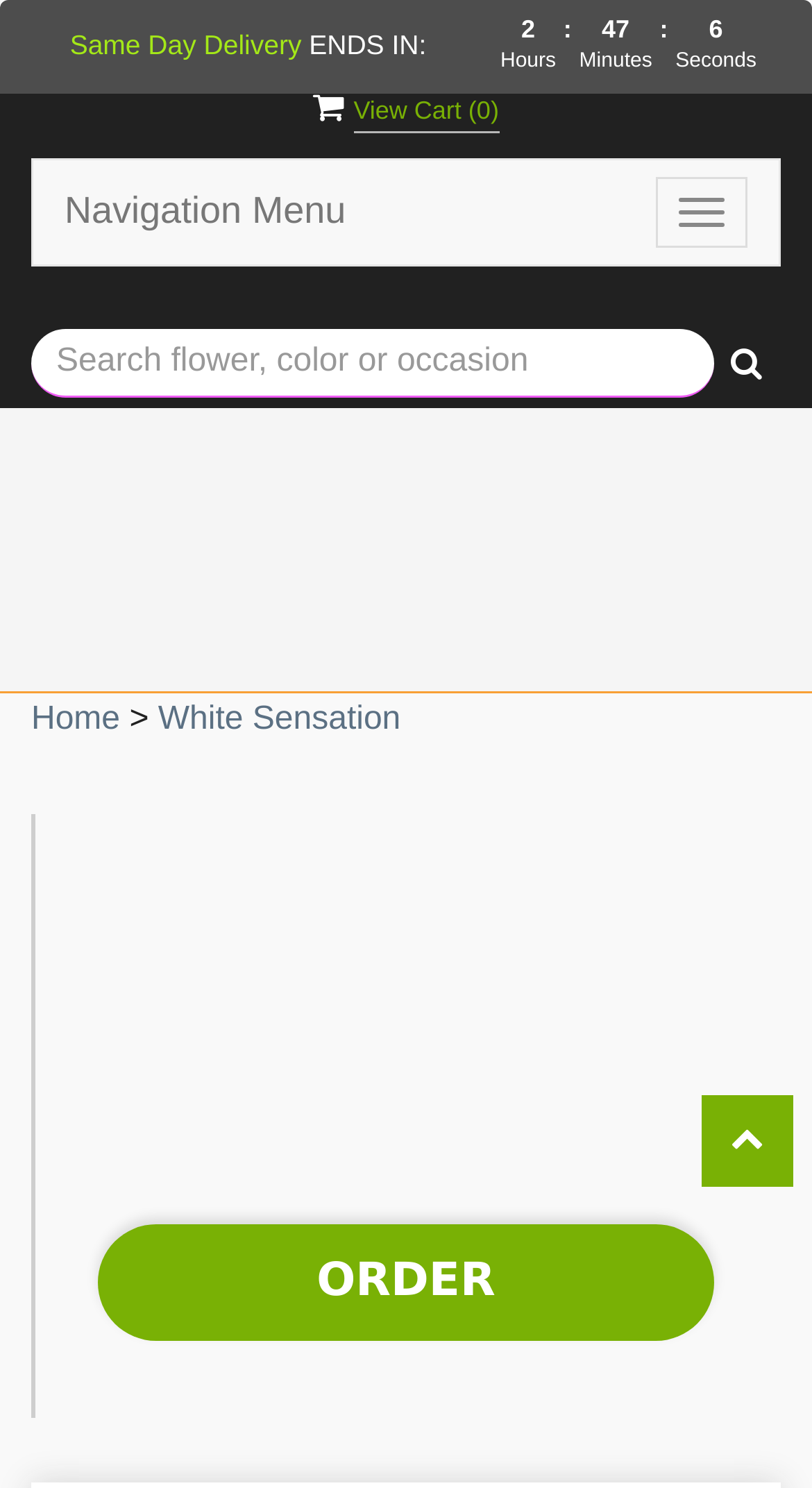Generate a thorough caption that explains the contents of the webpage.

The webpage is about a flower arrangement service, specifically showcasing the "White Sensation" product. At the top right corner, there is a "View Cart" button with a count of items in parentheses. Next to it is a "Toggle navigation" button. On the top left, there is a "Navigation Menu" link.

Below the navigation menu, there is a table with a text input field and a button. The text input field is required, and it has multiple buttons. 

The King West Flowers logo is displayed prominently in the middle of the page, with a link to the homepage below it. The logo is an image with the text "King West Flowers" written next to it.

On the left side of the page, there is a menu with links to "Home" and "White Sensation". The "White Sensation" link is highlighted, indicating that it is the current page.

At the bottom of the page, there is a call-to-action button to "ORDER" and a link with a shopping cart icon. Above the ORDER button, there is a countdown timer showing the remaining time for same-day delivery, with the text "Same Day Delivery" and "ENDS IN:" written above it. The countdown timer displays the hours, minutes, and seconds remaining.

There are no images on the page other than the King West Flowers logo.